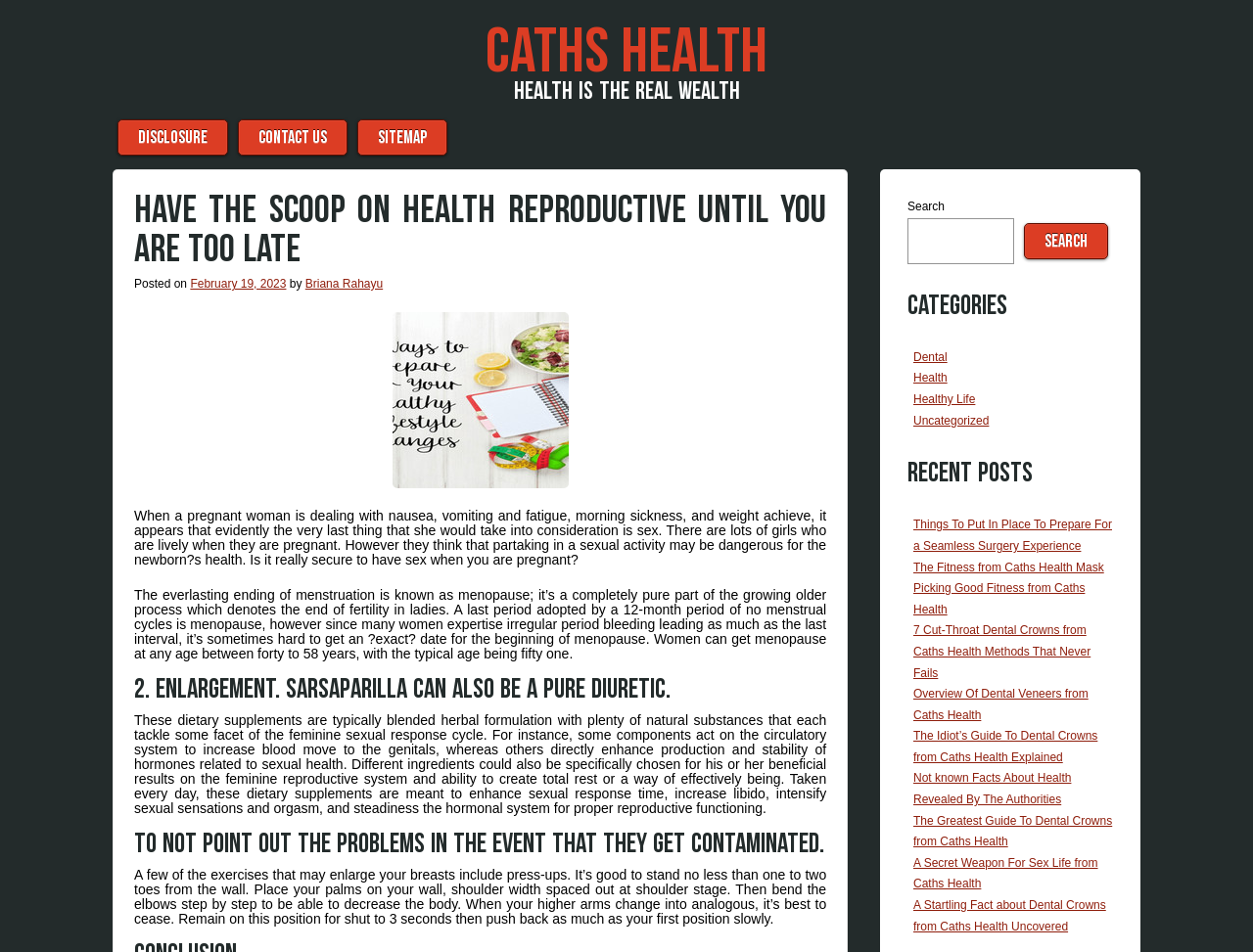Please analyze the image and give a detailed answer to the question:
What is the purpose of the search box?

The search box is located at the top right corner of the webpage, and its purpose is to allow users to search for specific content within the website. This can be inferred from the placeholder text 'Search' and the button labeled 'Search'.